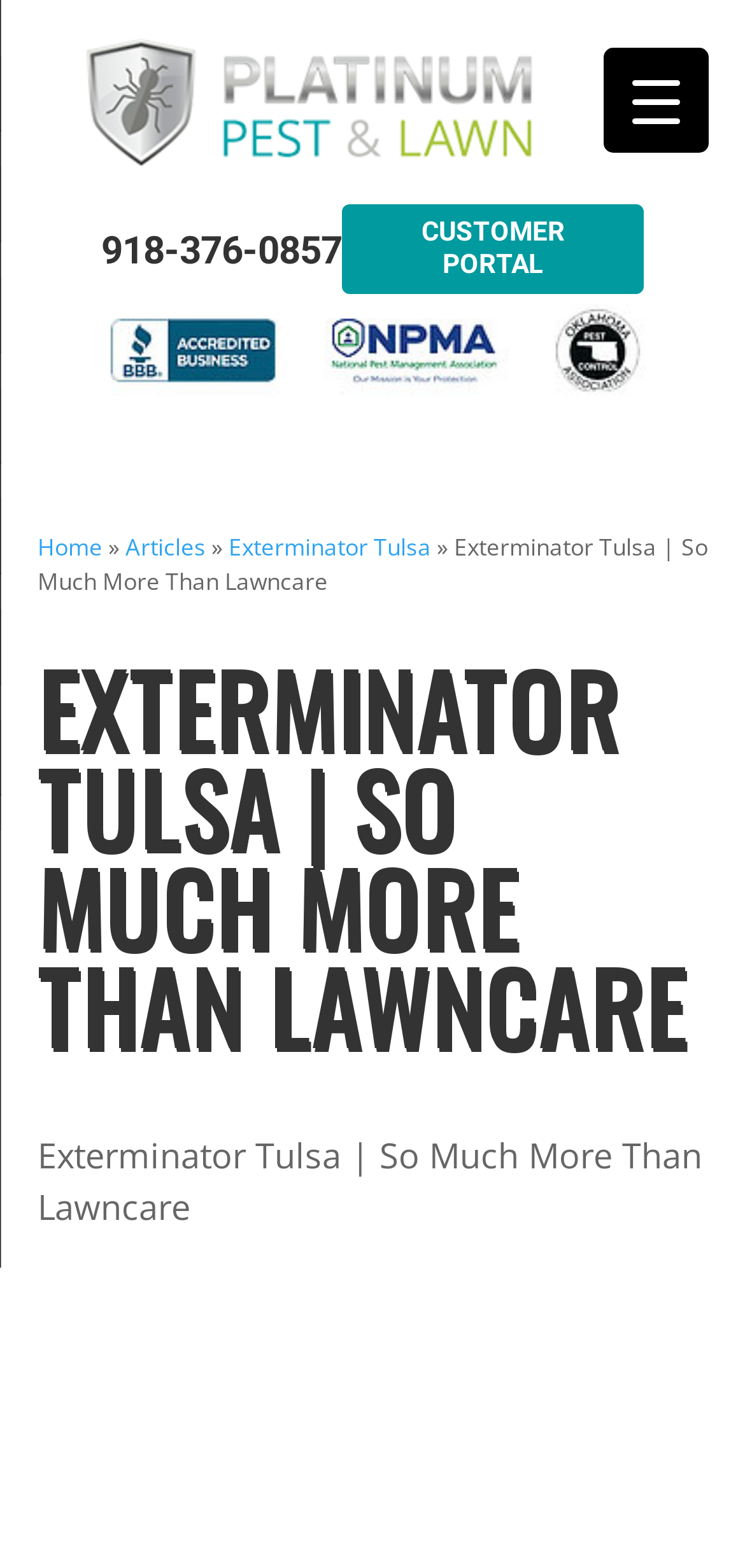What is the tagline of the company?
Answer the question with a single word or phrase, referring to the image.

So Much More Than Lawncare